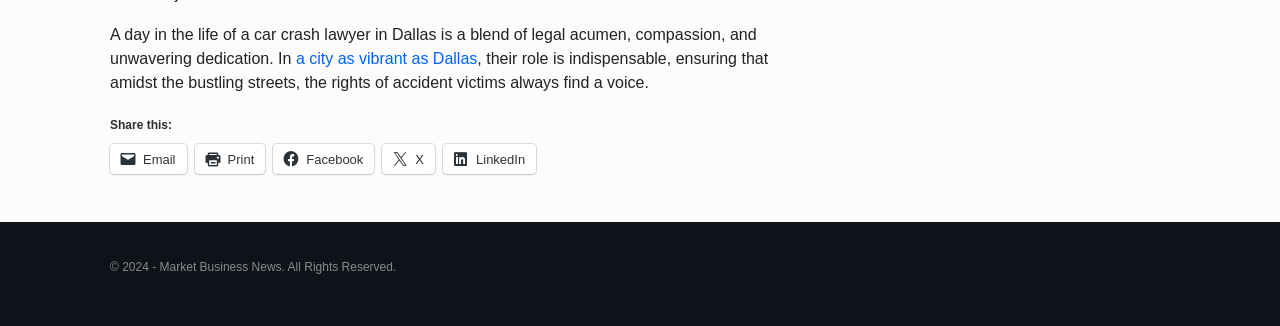Please reply with a single word or brief phrase to the question: 
Who owns the rights to the content of this webpage?

Market Business News